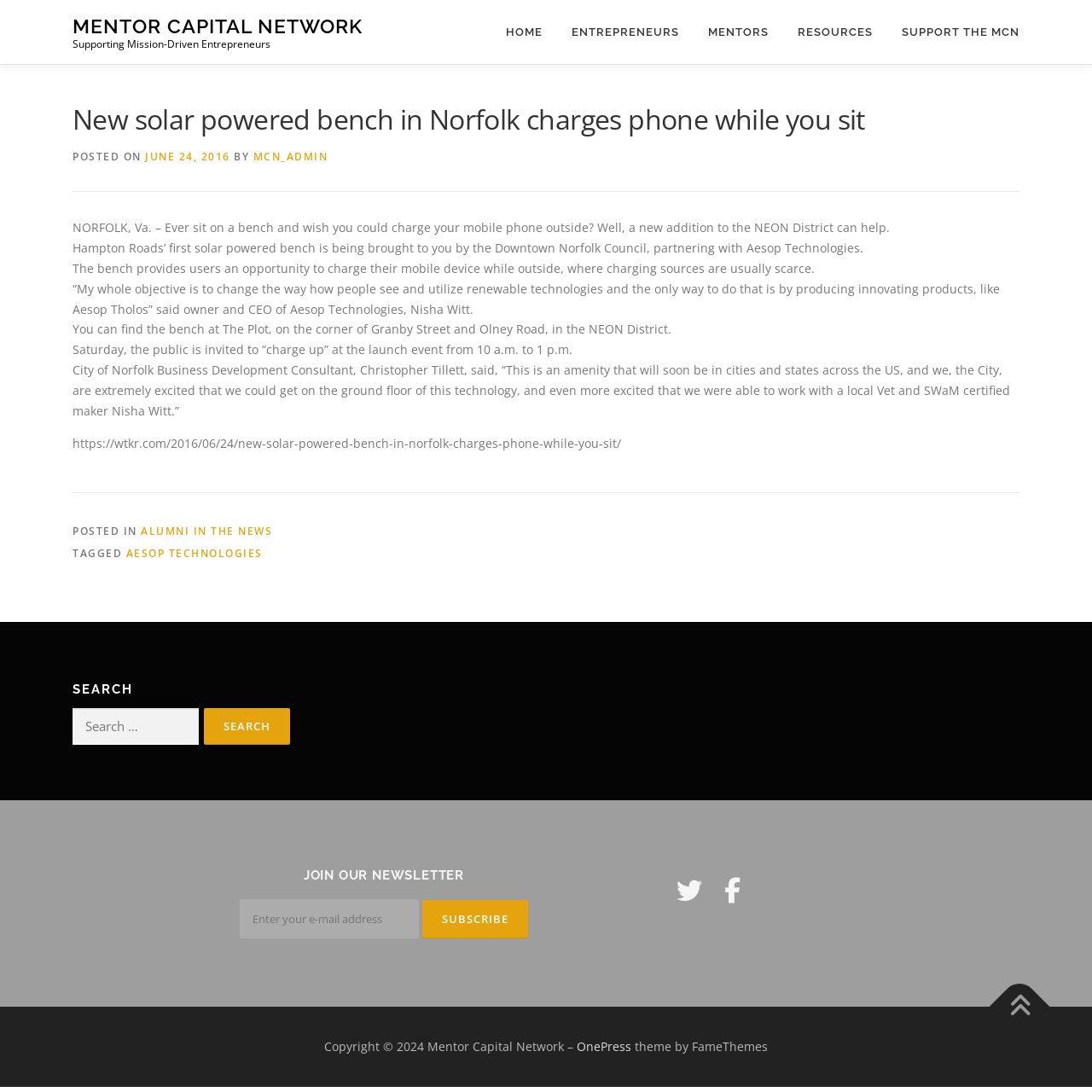Please provide a brief answer to the following inquiry using a single word or phrase:
Where is the solar powered bench located?

The Plot, NEON District